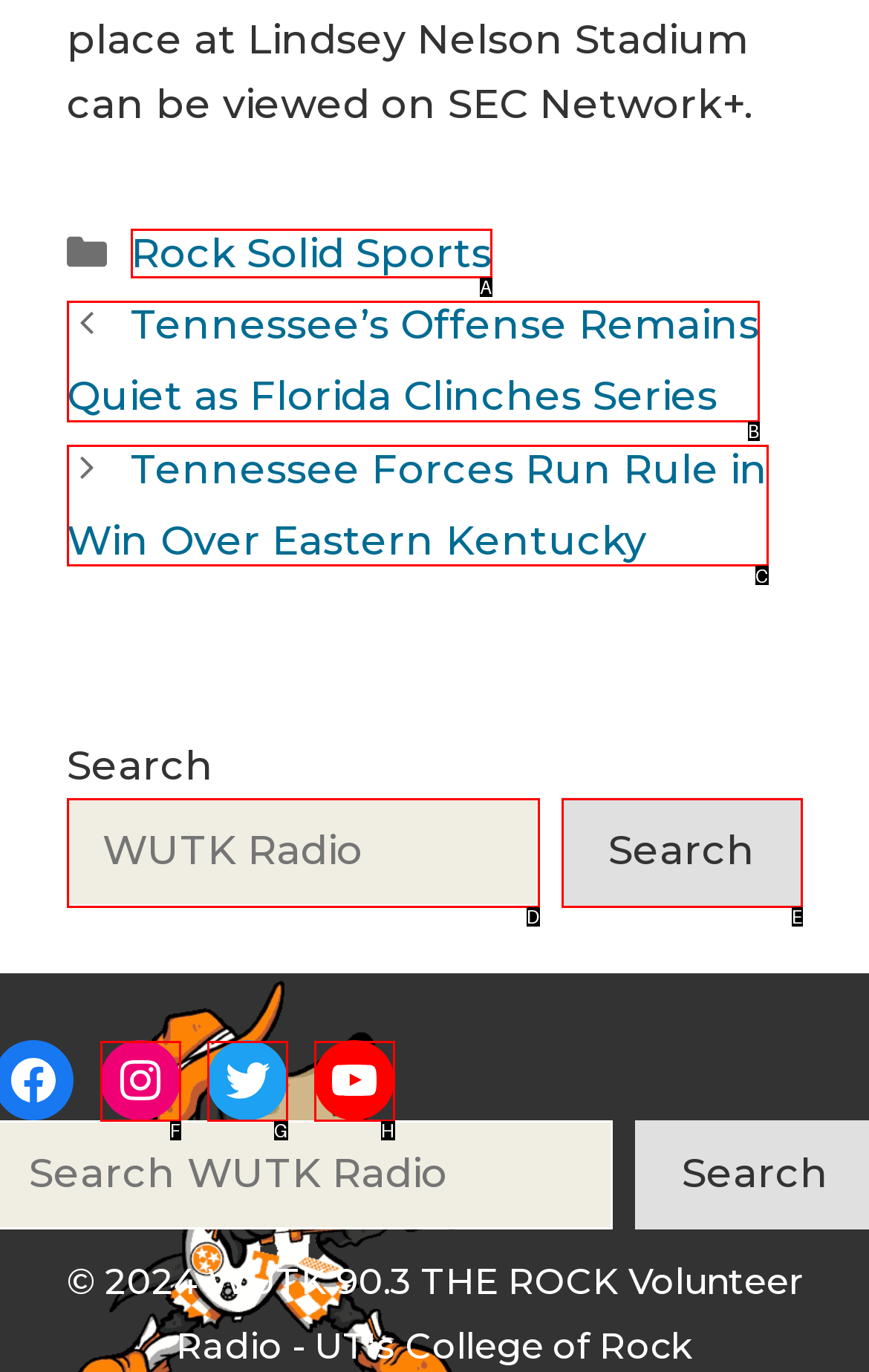Pinpoint the HTML element that fits the description: Instagram
Answer by providing the letter of the correct option.

F